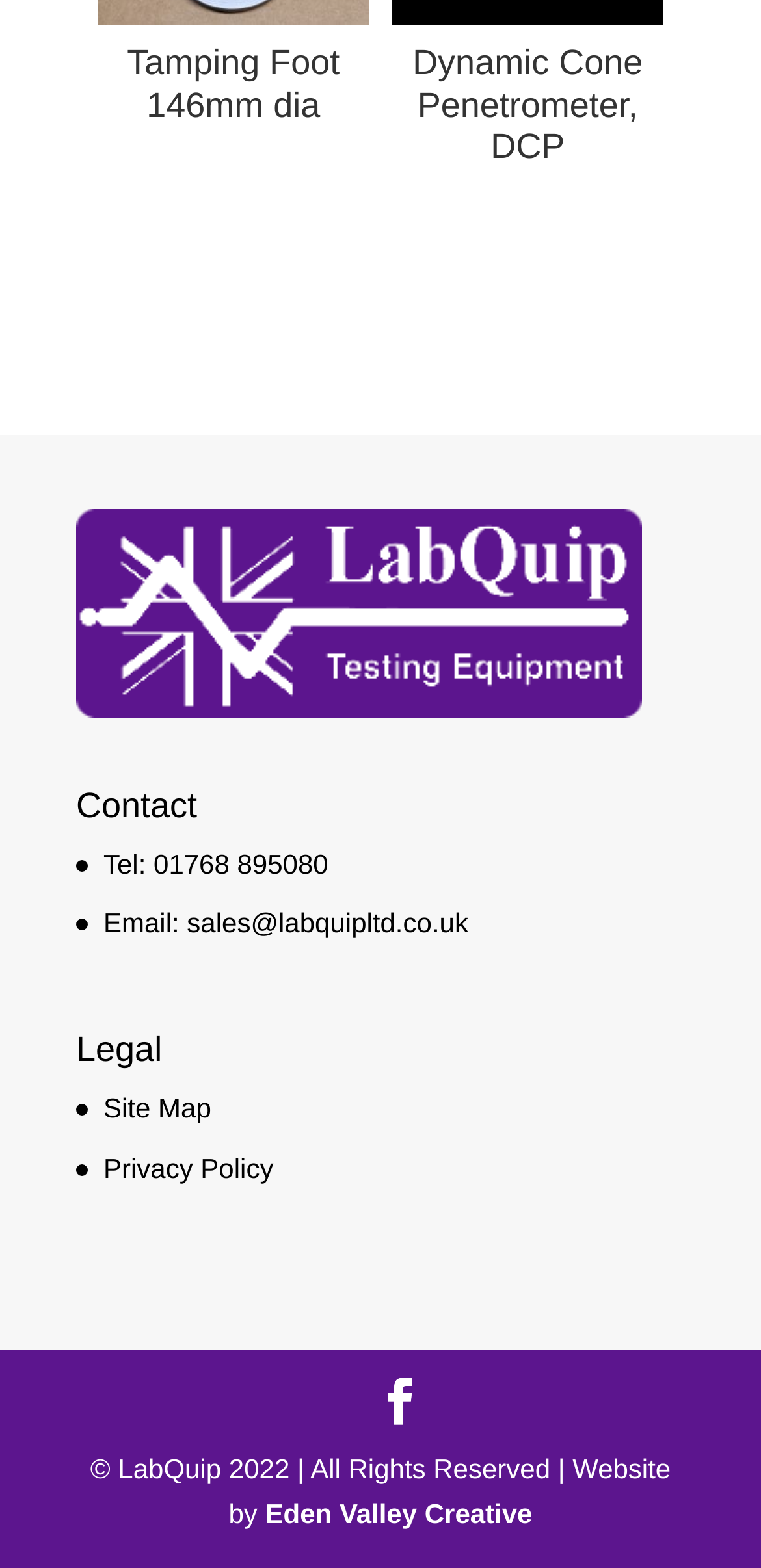How many contact methods are provided?
Answer the question with a detailed and thorough explanation.

There are three contact methods provided on the webpage: a link to 'Contact LabQuip', a phone number 'Tel: 01768 895080', and an email address 'Email: sales@labquipltd.co.uk'.